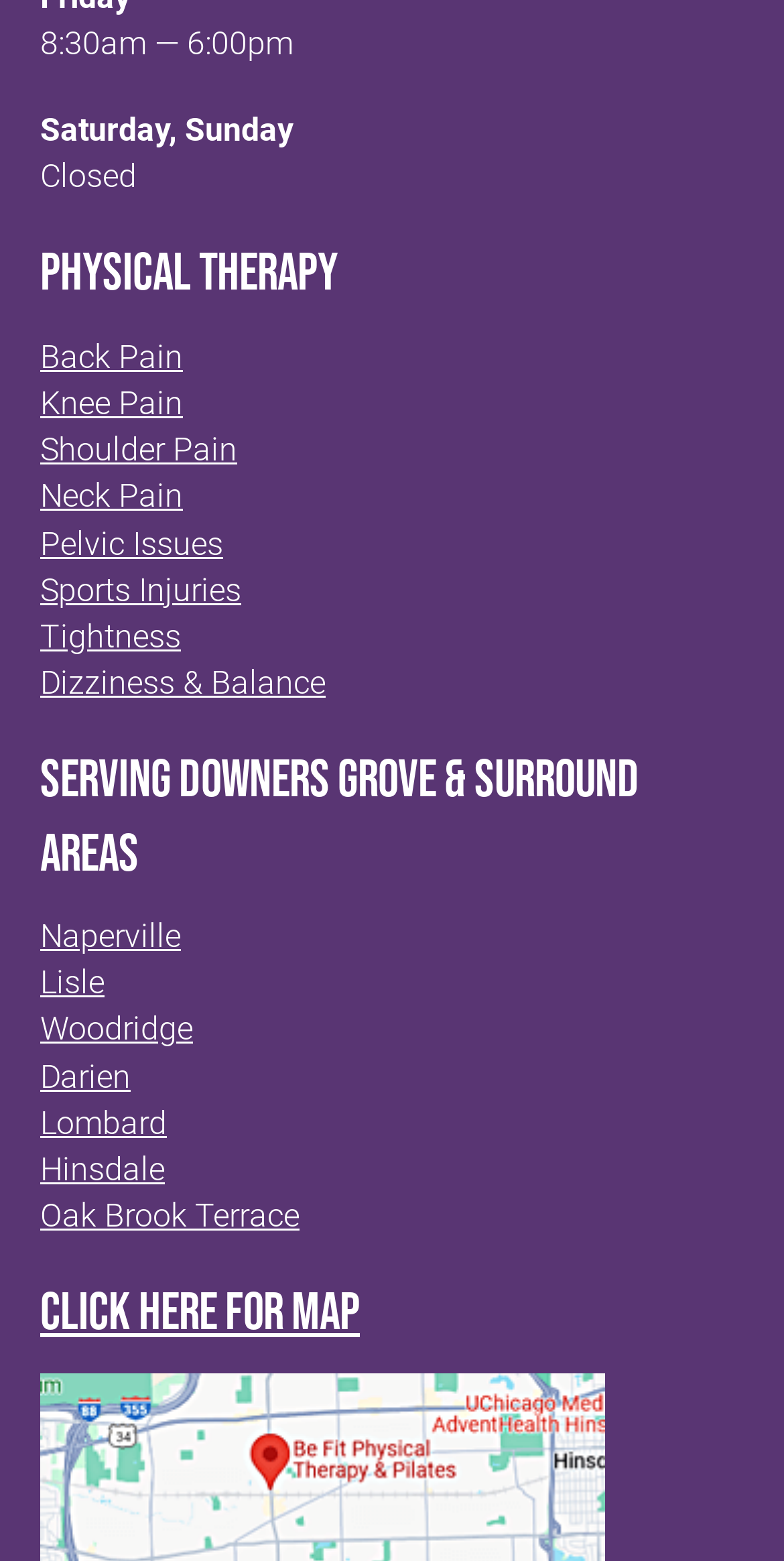What type of therapy is offered?
Analyze the screenshot and provide a detailed answer to the question.

The webpage has a heading element that reads 'PHYSICAL THERAPY', indicating that the type of therapy offered is physical therapy.